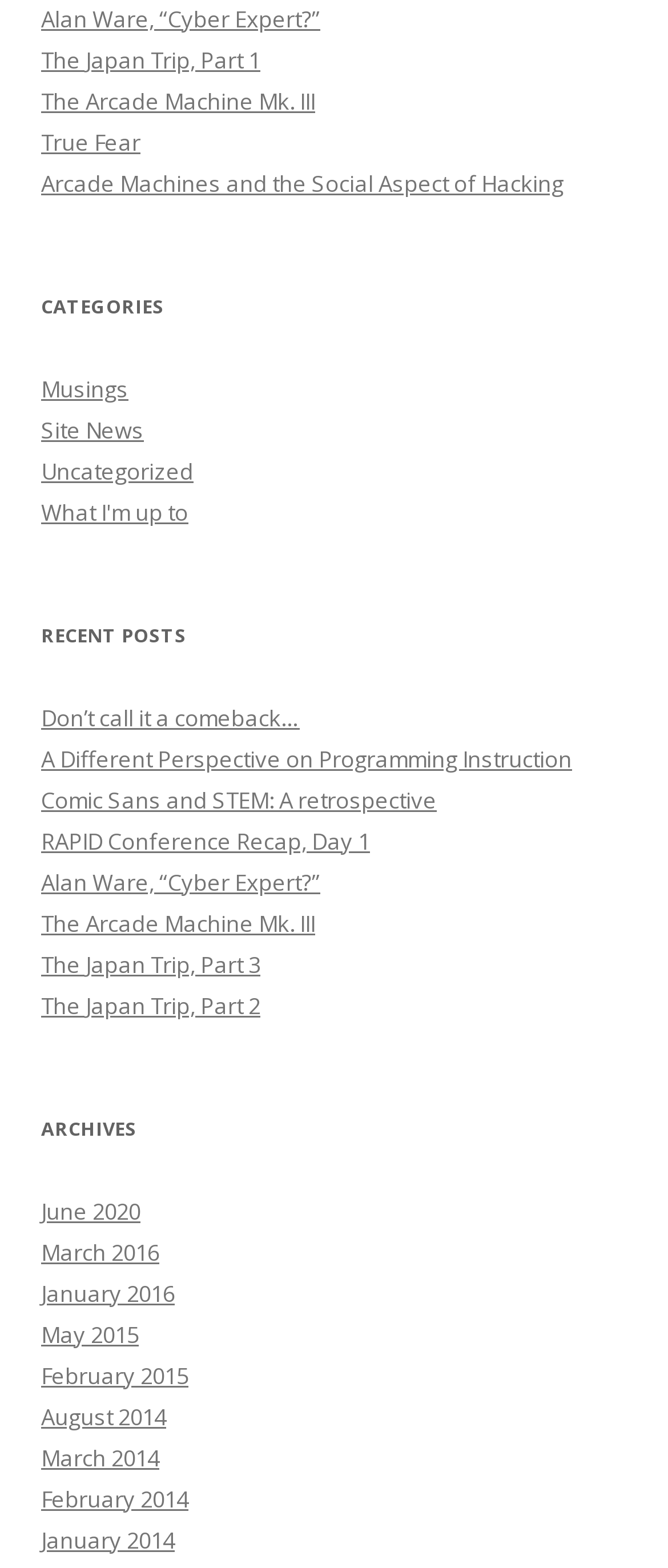What is the title of the latest post?
Use the screenshot to answer the question with a single word or phrase.

Don’t call it a comeback…